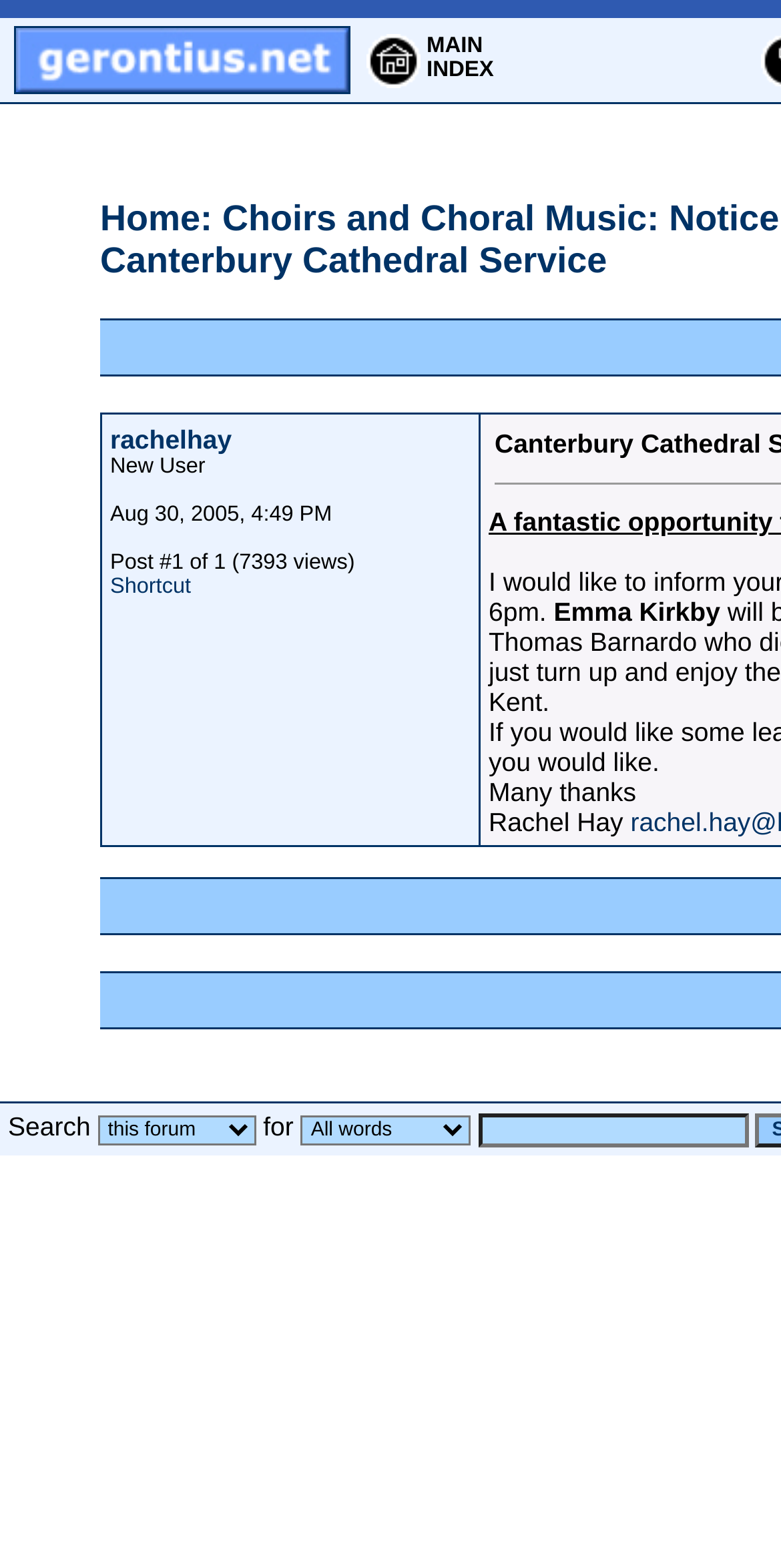Respond to the question below with a single word or phrase: What is the name of the forum?

Gerontius Forum